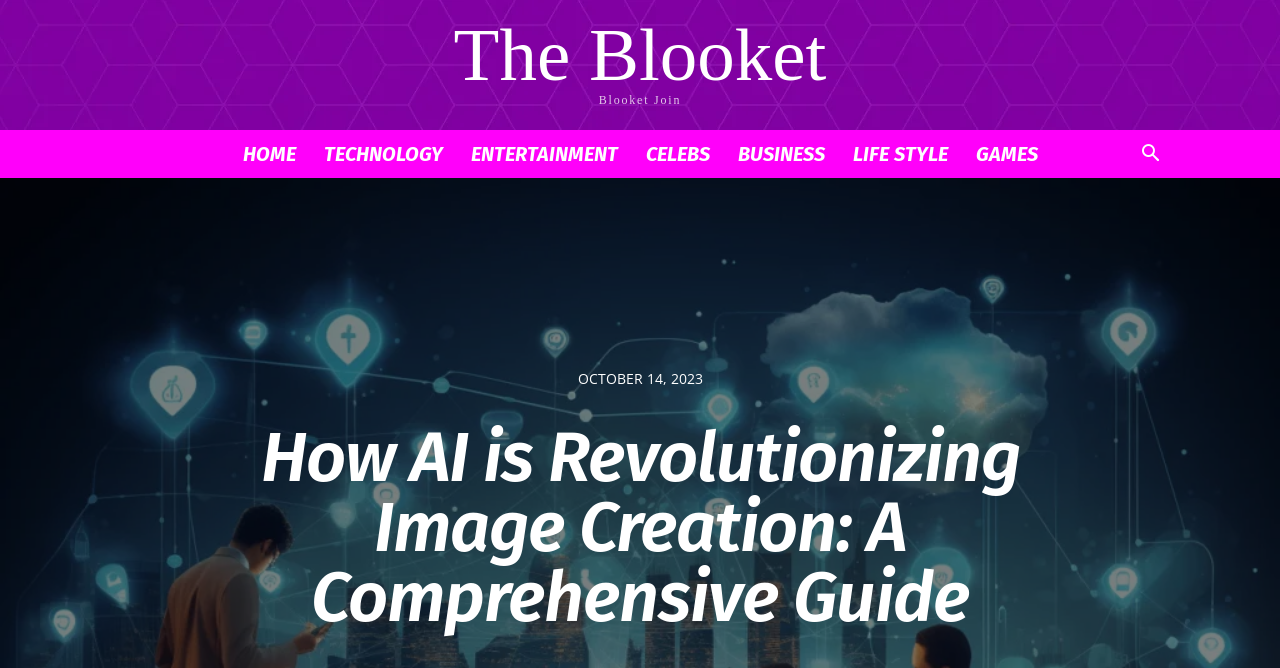Find and generate the main title of the webpage.

How AI is Revolutionizing Image Creation: A Comprehensive Guide